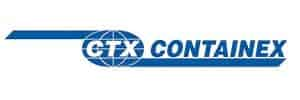What does the globe graphic in the logo symbolize?
Refer to the image and give a detailed response to the question.

The globe graphic in the logo of CTX CONTAINEX symbolizes the company's global reach and commitment to quality in shipping and storage container services, indicating that they operate globally and provide high-quality services.